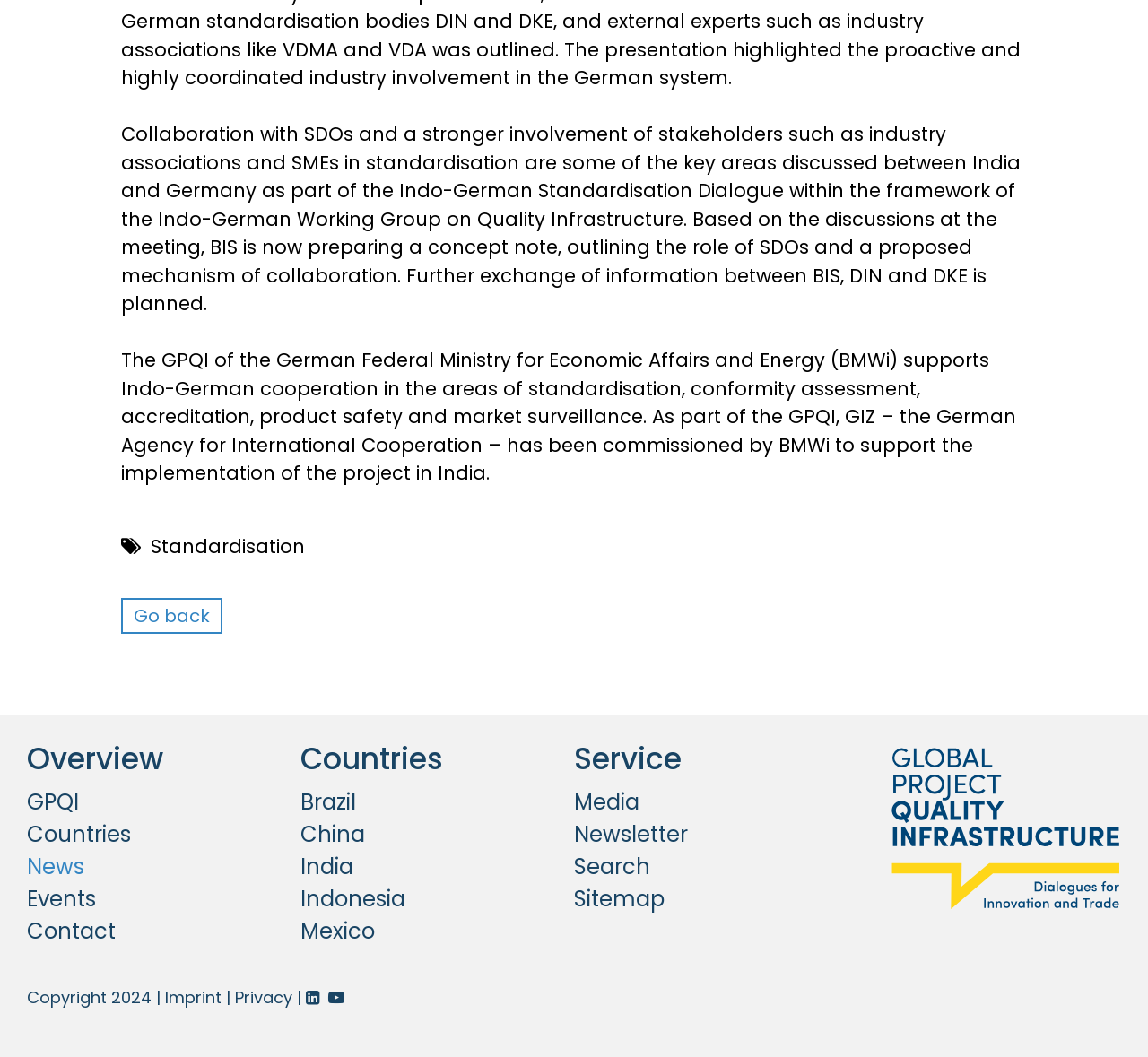Please determine the bounding box coordinates for the UI element described as: "Go back".

[0.105, 0.566, 0.194, 0.6]